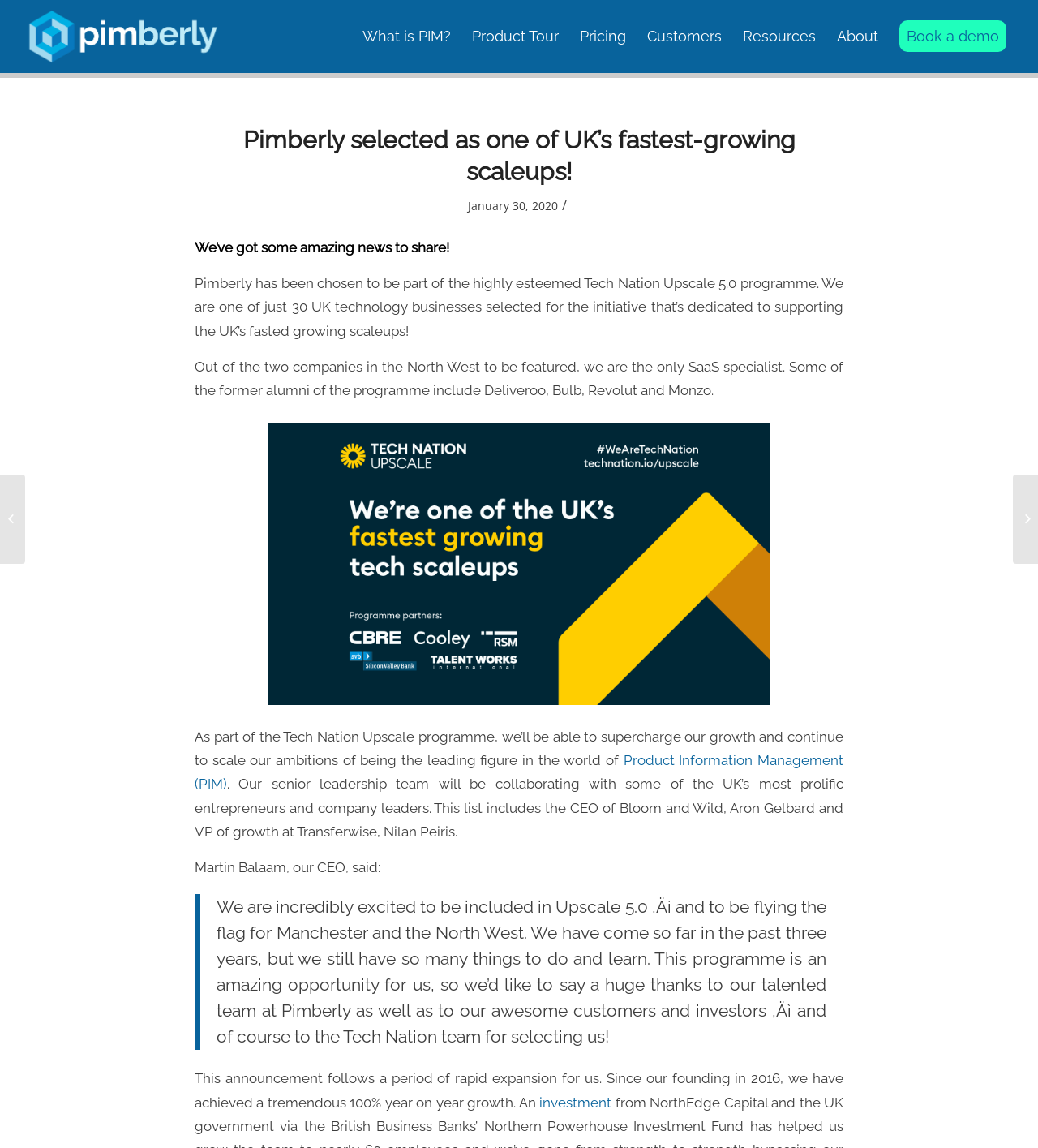Specify the bounding box coordinates of the element's area that should be clicked to execute the given instruction: "Click on the 'Book a demo' button". The coordinates should be four float numbers between 0 and 1, i.e., [left, top, right, bottom].

[0.857, 0.0, 0.98, 0.064]